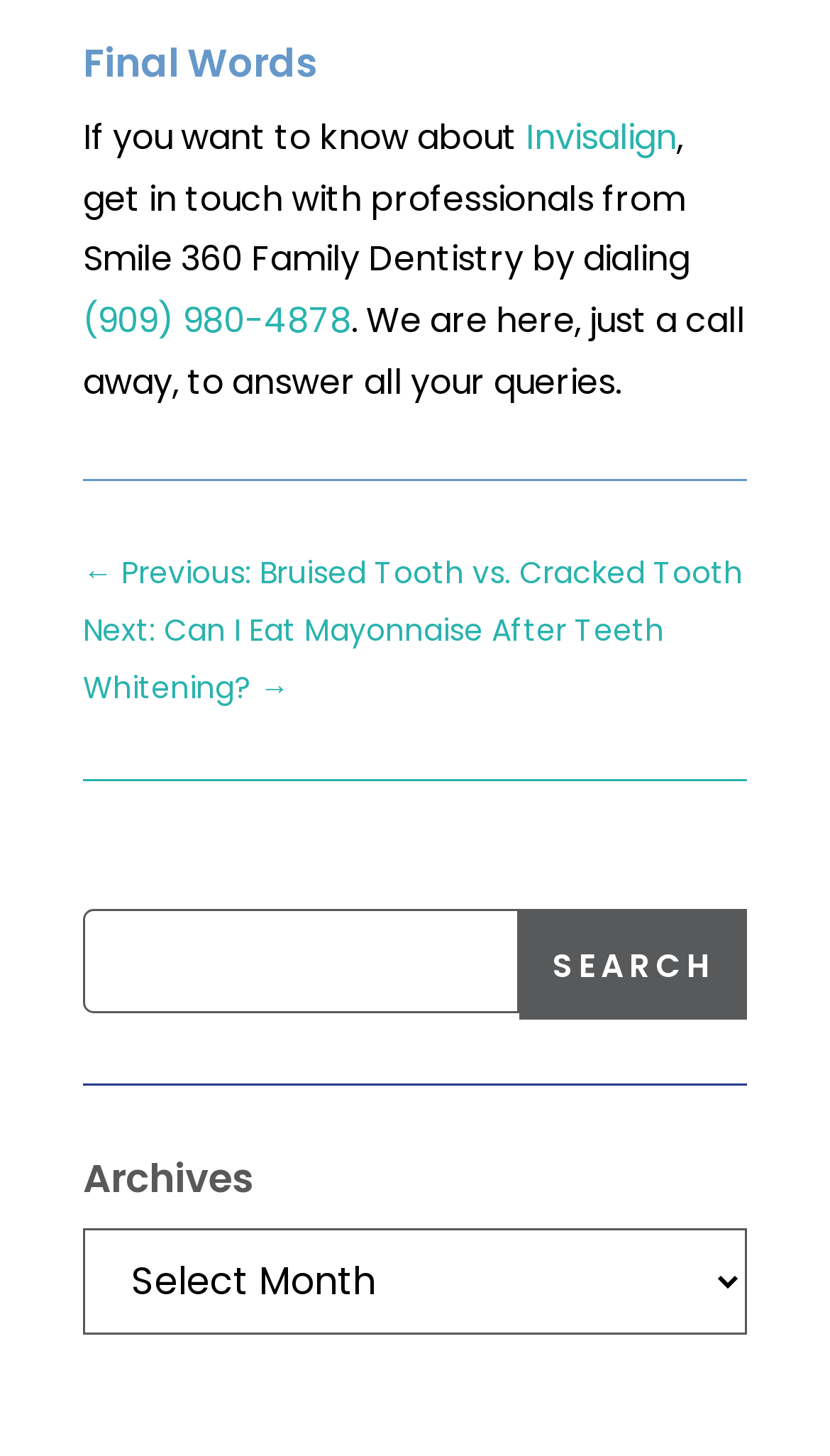What is the purpose of the search bar?
Identify the answer in the screenshot and reply with a single word or phrase.

To search the website